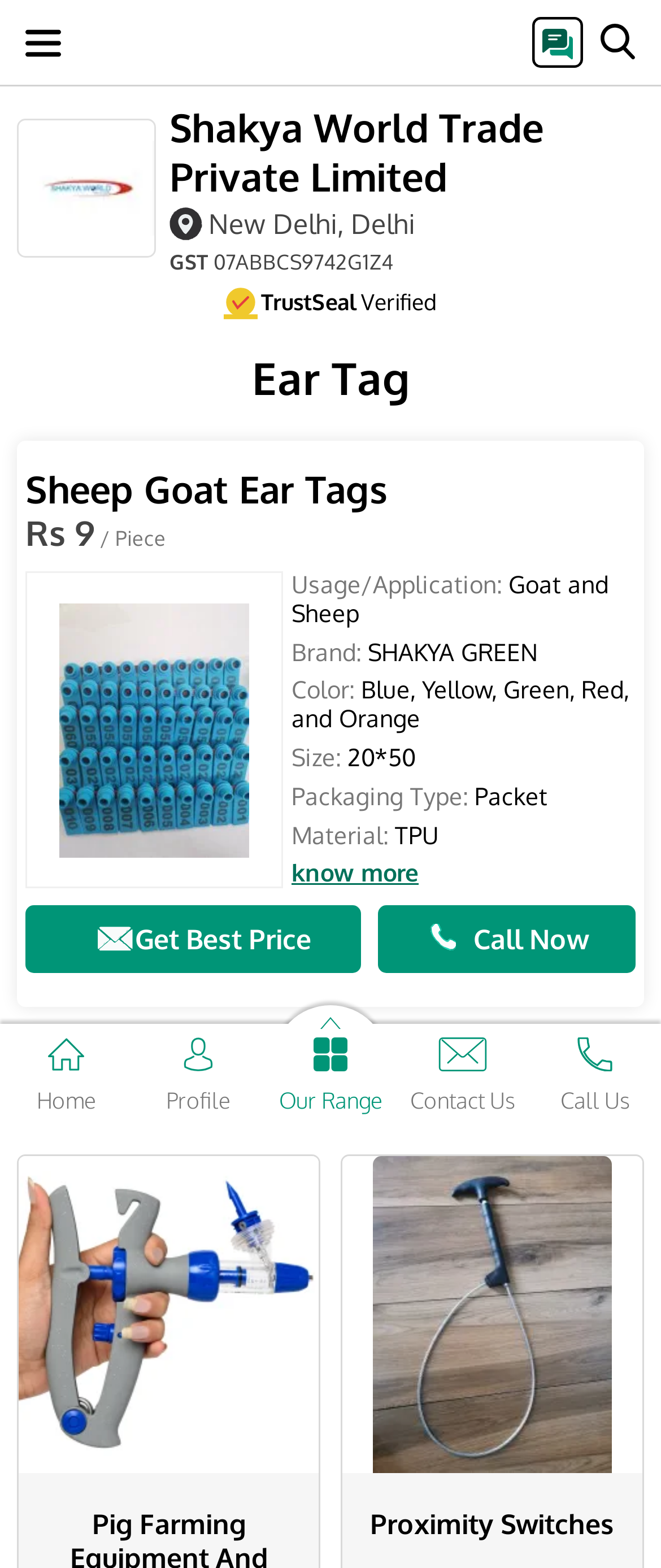Determine the title of the webpage and give its text content.

Shakya World Trade Private Limited